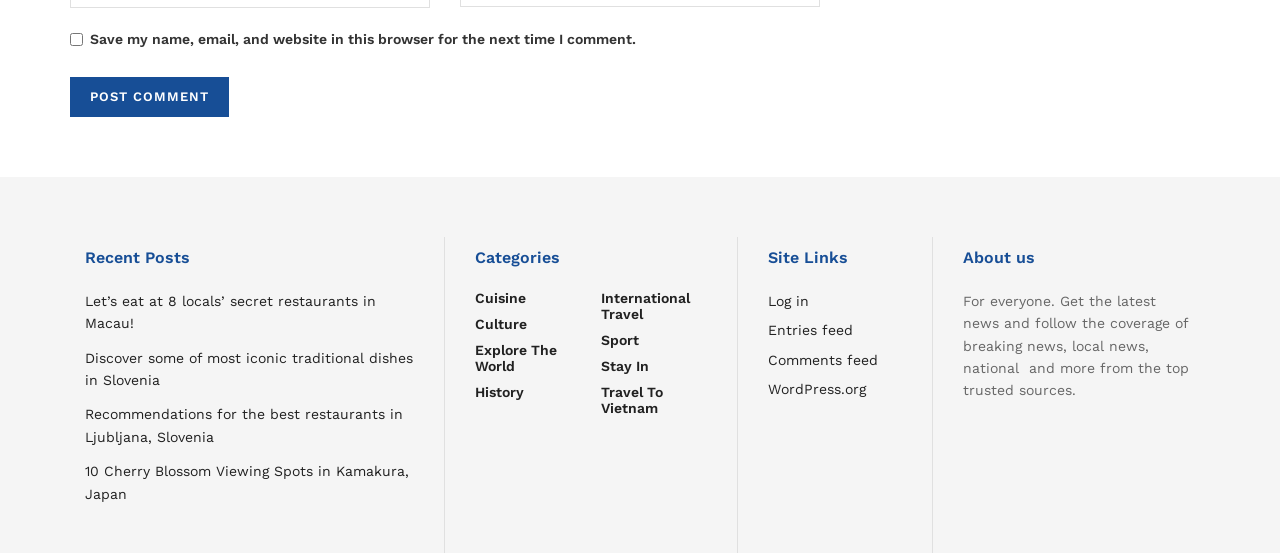Could you indicate the bounding box coordinates of the region to click in order to complete this instruction: "click on the search button".

None